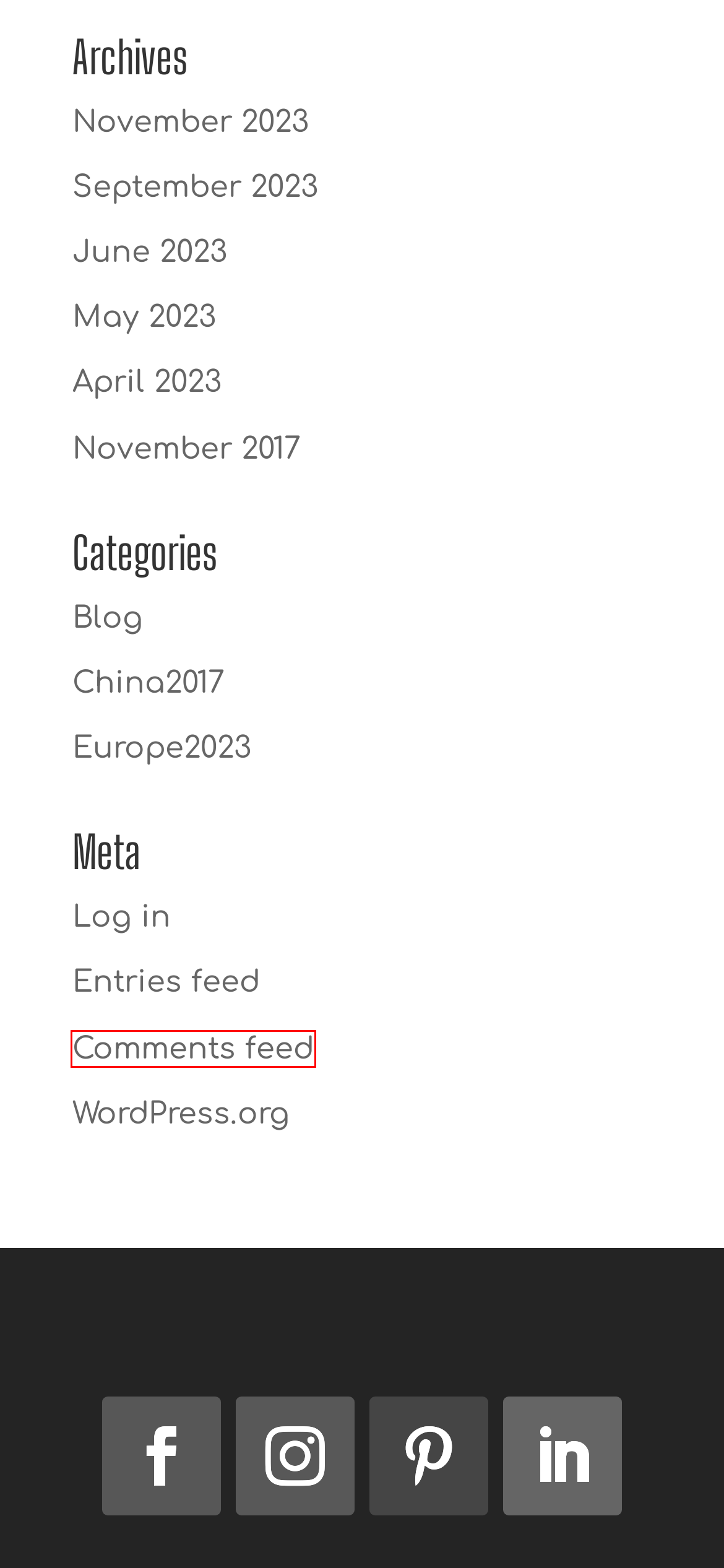With the provided screenshot showing a webpage and a red bounding box, determine which webpage description best fits the new page that appears after clicking the element inside the red box. Here are the options:
A. Log In ‹ Scott Battye — WordPress
B. Blog | Scott Battye
C. Day 30: West Somerset Railway | Scott Battye
D. China2017 | Scott Battye
E. The Final Washup | Scott Battye
F. Comments for Scott Battye
G. Scott Battye
H. Blog Tool, Publishing Platform, and CMS – WordPress.org

F